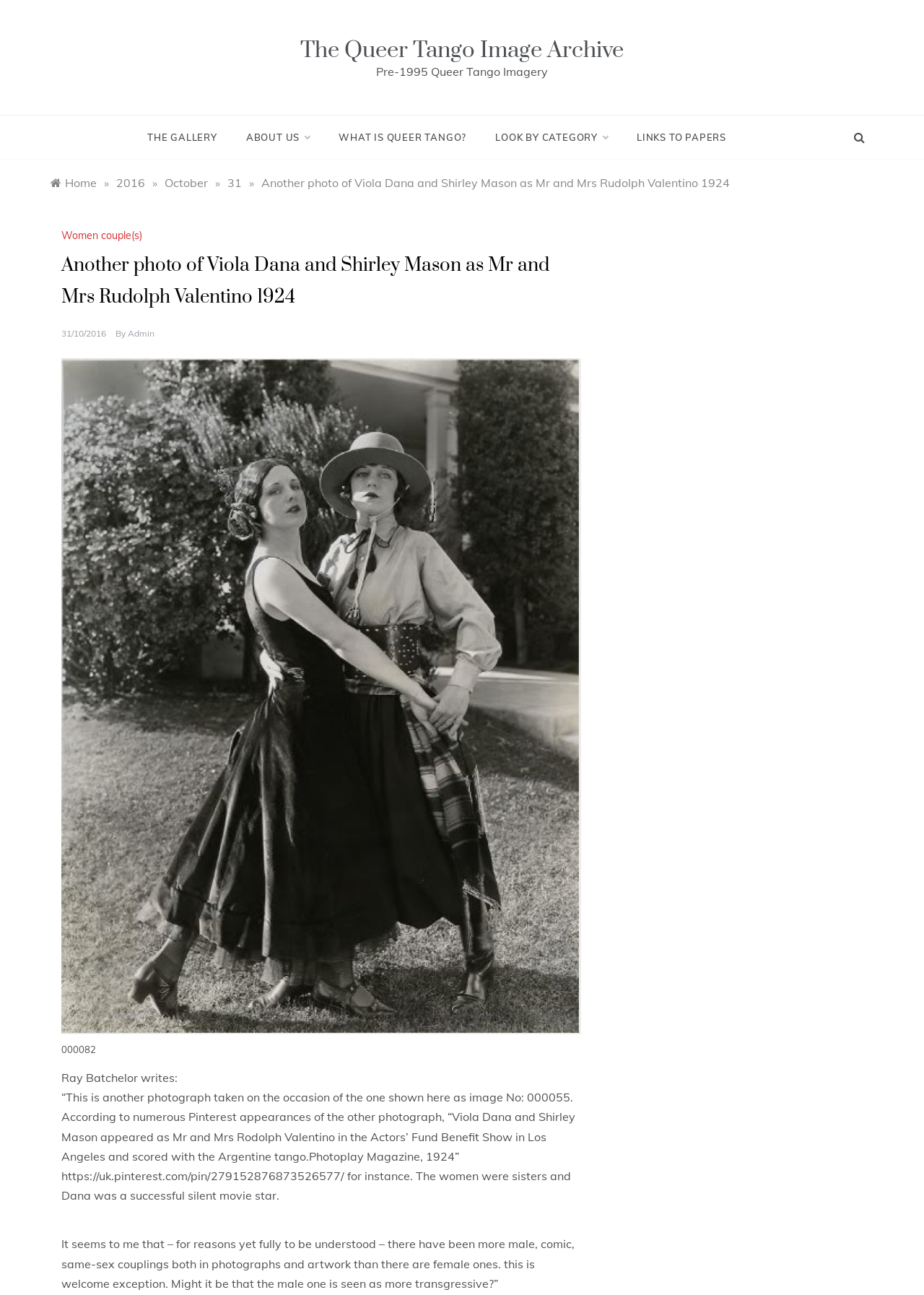Point out the bounding box coordinates of the section to click in order to follow this instruction: "Look at the image of Viola Dana and Shirley Mason".

[0.066, 0.274, 0.629, 0.817]